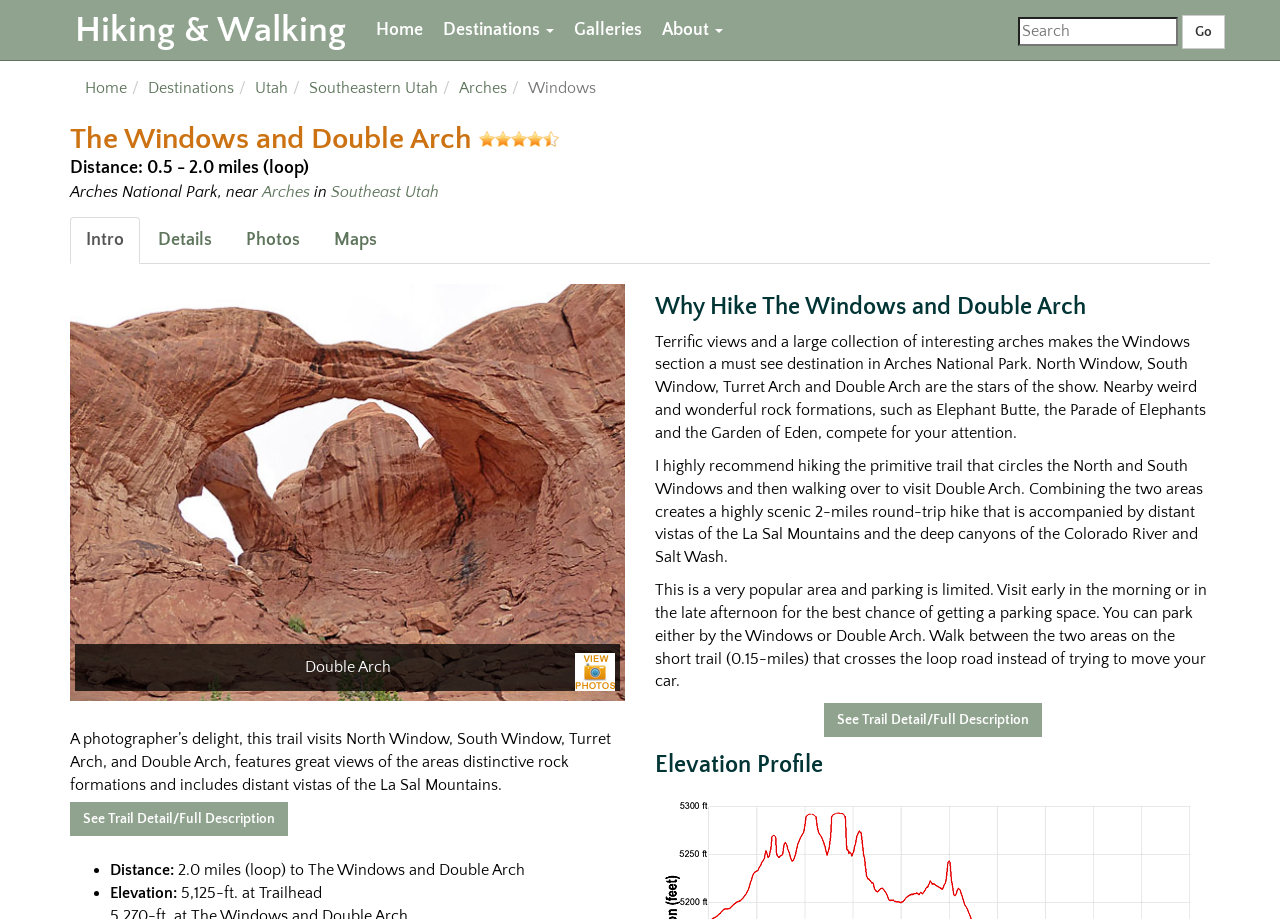Provide a single word or phrase answer to the question: 
What is the distance of the hike?

0.5 - 2.0 miles